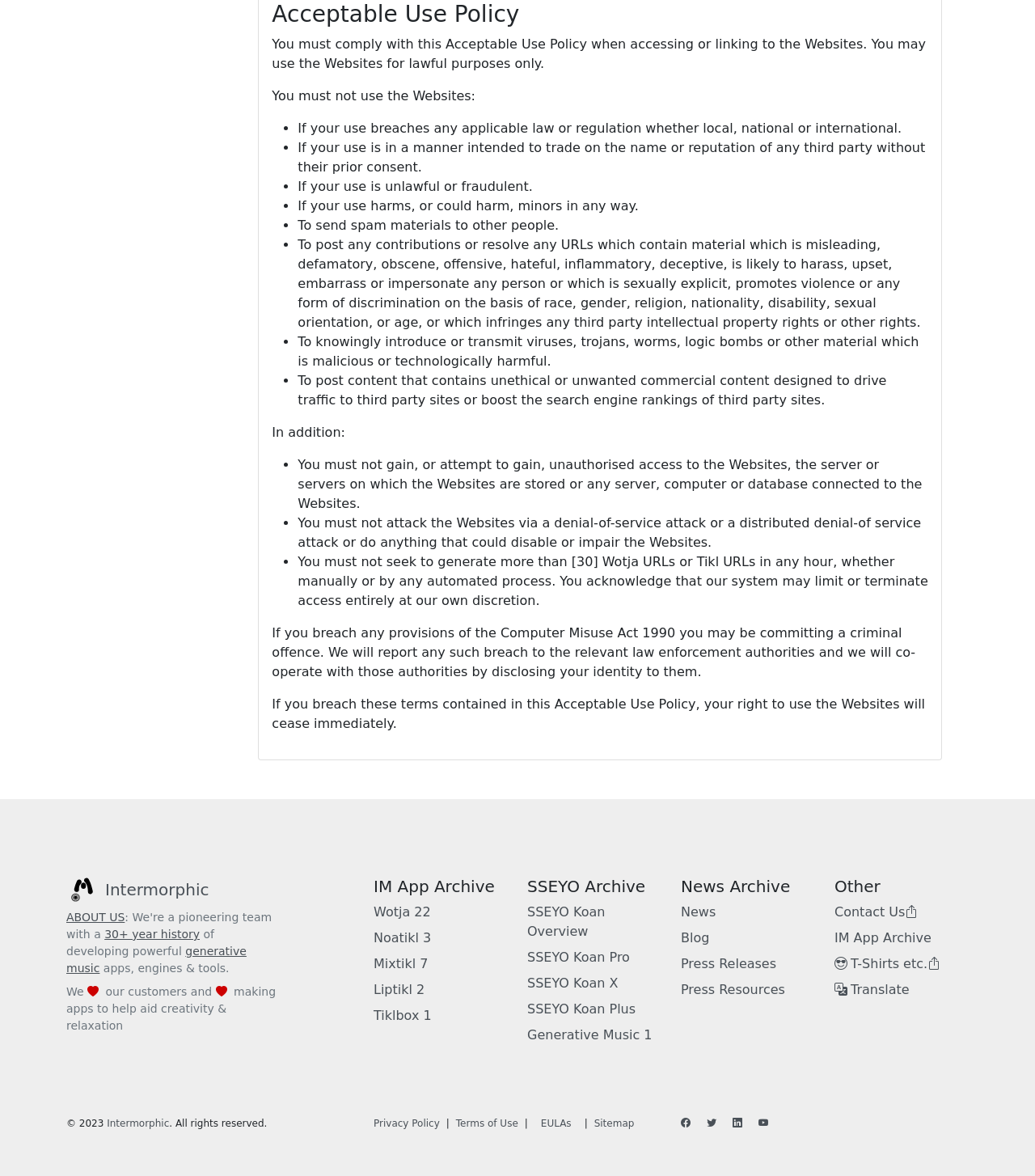Identify the bounding box coordinates of the region that should be clicked to execute the following instruction: "View the 'IM App Archive'".

[0.361, 0.745, 0.491, 0.762]